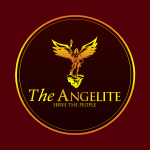Generate a detailed explanation of the scene depicted in the image.

The image features the logo of "The Angelite," a publication characterized by its vibrant design and symbolic imagery. The logo prominently displays a golden figure, likely an angelic motif, framed within a circular design. The title "The Angelite" is inscribed in an elegant font, indicating the publication's branding, while the phrase "SERVE THE PEOPLE" is featured below, reflecting its mission and commitment to community service. The rich red background enhances the logo’s striking appearance, embodying a sense of warmth and authority.